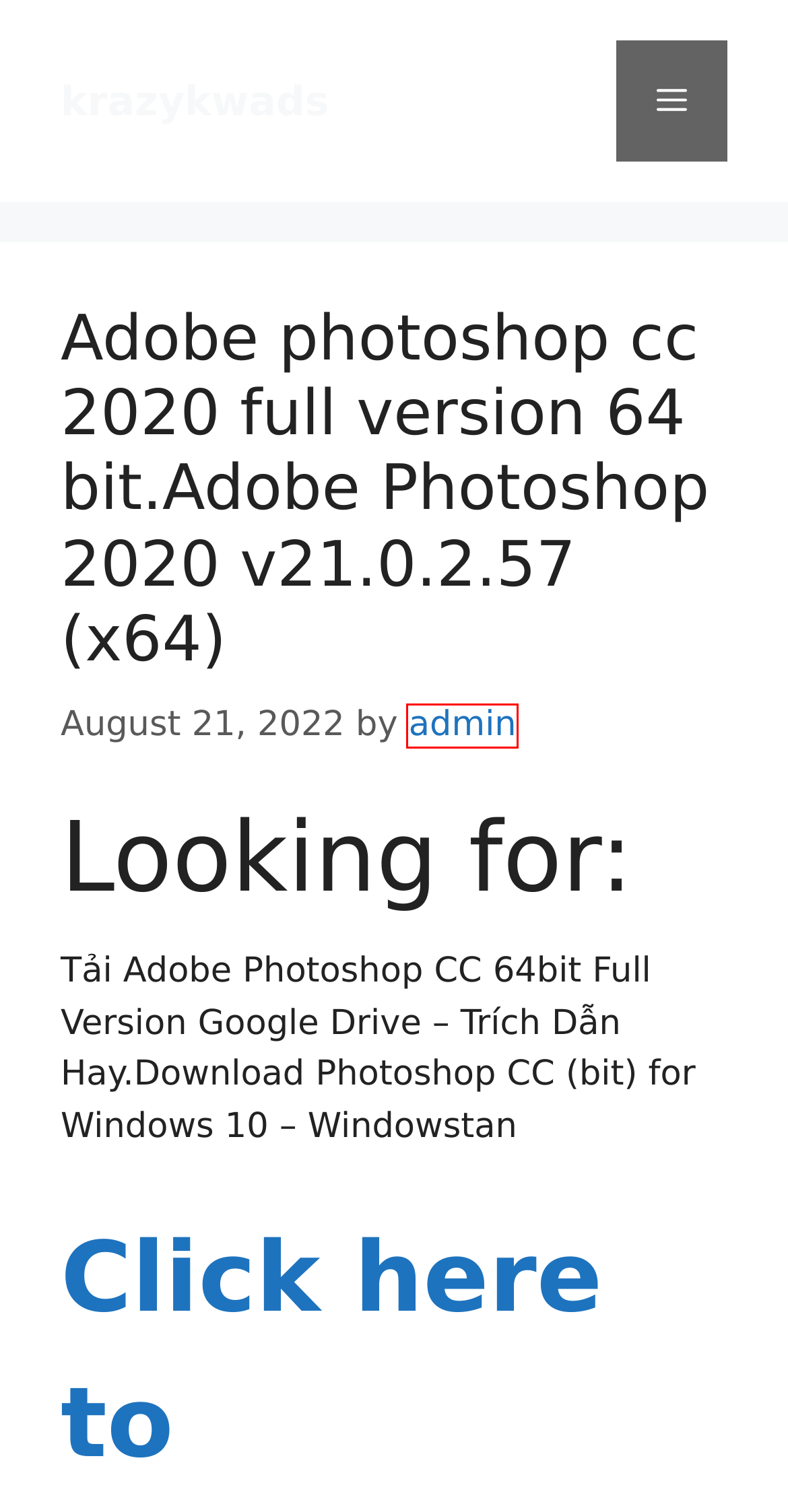Take a look at the provided webpage screenshot featuring a red bounding box around an element. Select the most appropriate webpage description for the page that loads after clicking on the element inside the red bounding box. Here are the candidates:
A. - Download photoshop cs5 full version - krazykwads
B. The Ultimate Guide to Slot Online: Unveiling the Thrills of Digital Gambling - krazykwads
C. 한국 암호화 거래:초보자가 시장을 탐색 할 수있는 팁 - krazykwads
D. The Pros and Cons of Slot Gacor Games: Is It Worth the Hype? - krazykwads
E. Blog Tool, Publishing Platform, and CMS – WordPress.org
F. Ears of Joy: waarom eigenaren van huisdieren dol zijn op TraumaPet oordruppels - krazykwads
G. admin - krazykwads
H. krazykwads - My WordPress Blog

G